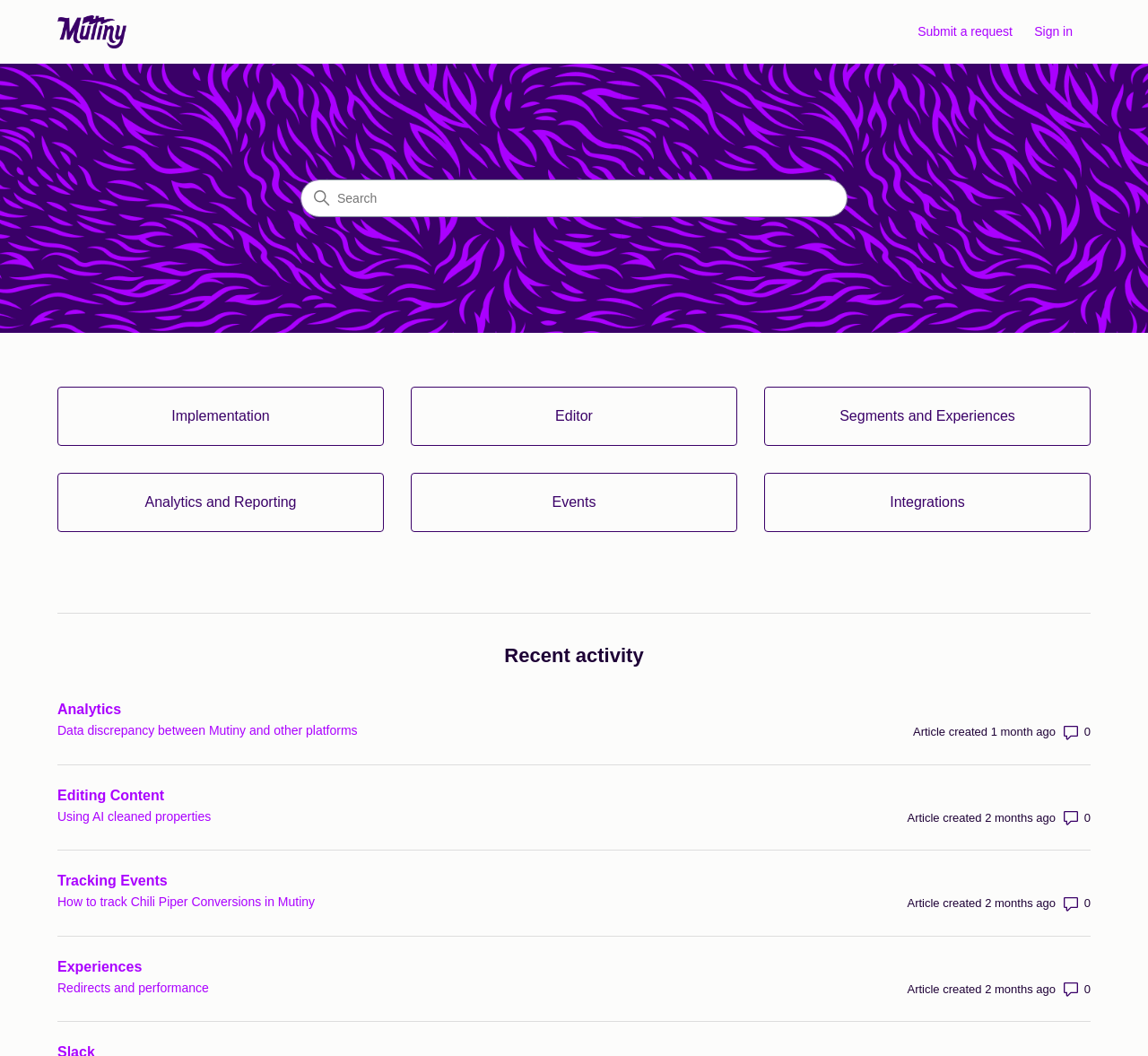Refer to the image and provide an in-depth answer to the question: 
How old is the article 'Data discrepancy between Mutiny and other platforms'?

The age of the article 'Data discrepancy between Mutiny and other platforms' can be found in the StaticText 'Article created 1 month ago' next to the link, indicating that the article was created 1 month ago.